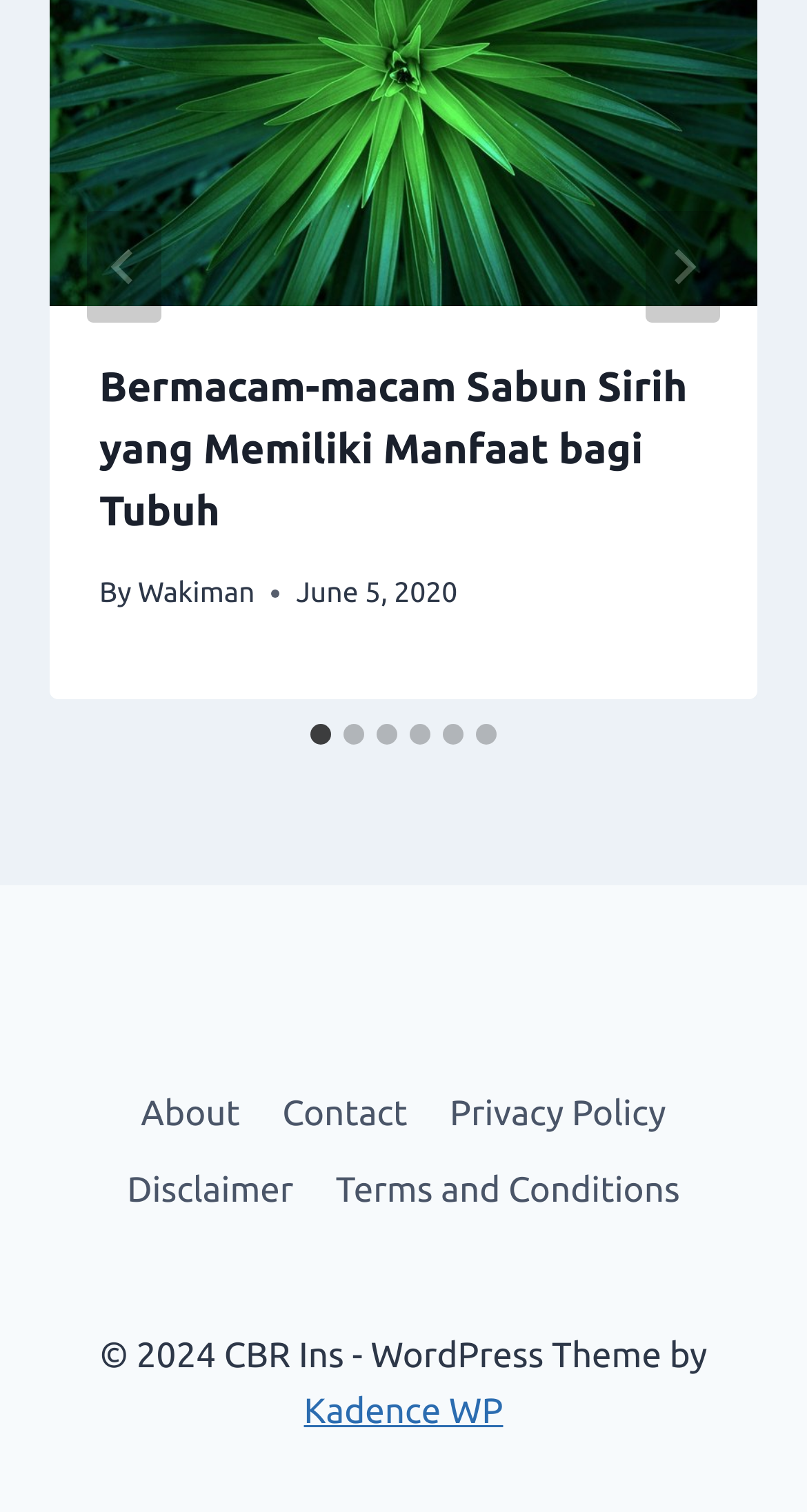Identify the bounding box coordinates of the region that should be clicked to execute the following instruction: "Go to the last slide".

[0.108, 0.14, 0.2, 0.214]